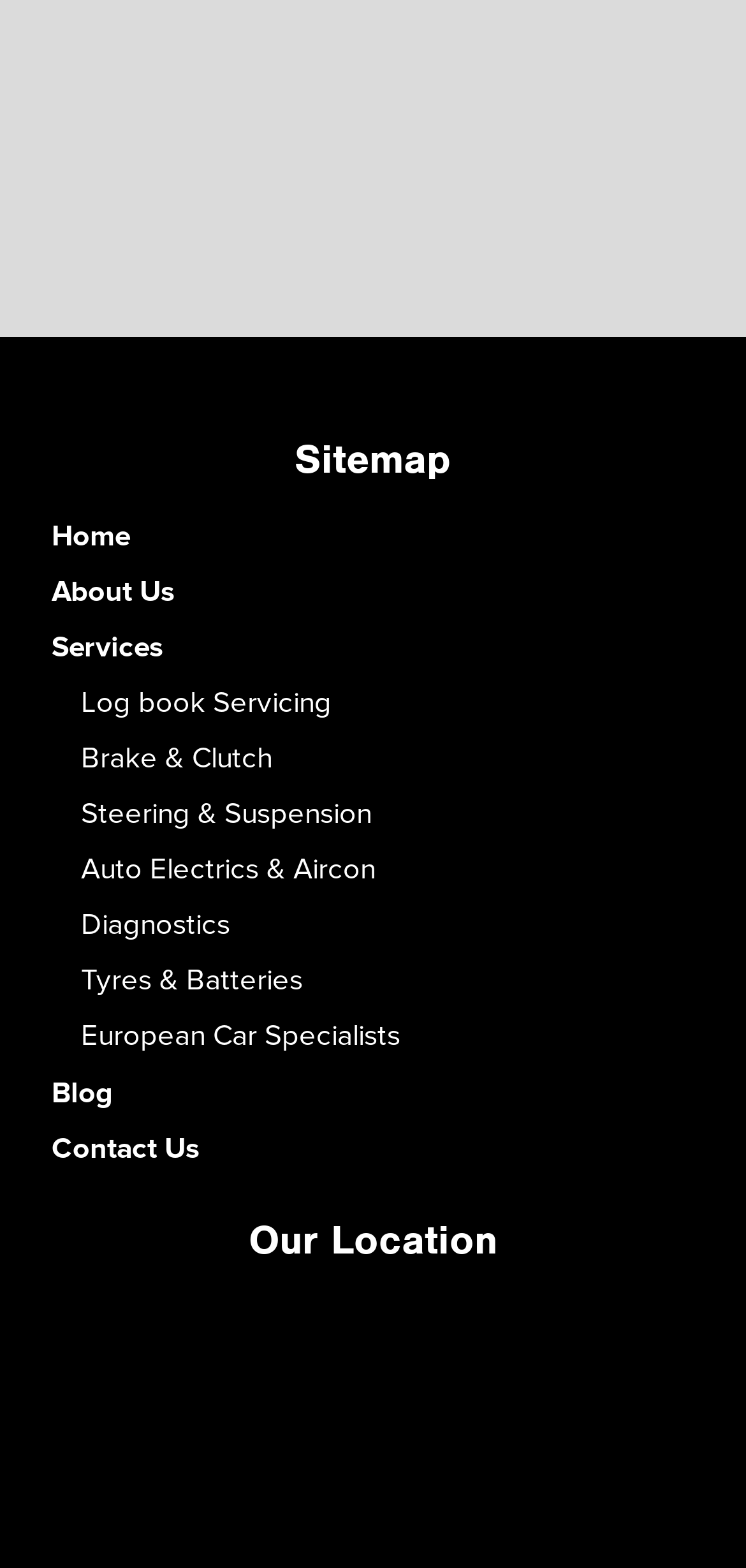Identify the bounding box coordinates for the element you need to click to achieve the following task: "check our location". The coordinates must be four float values ranging from 0 to 1, formatted as [left, top, right, bottom].

[0.069, 0.774, 0.931, 0.807]